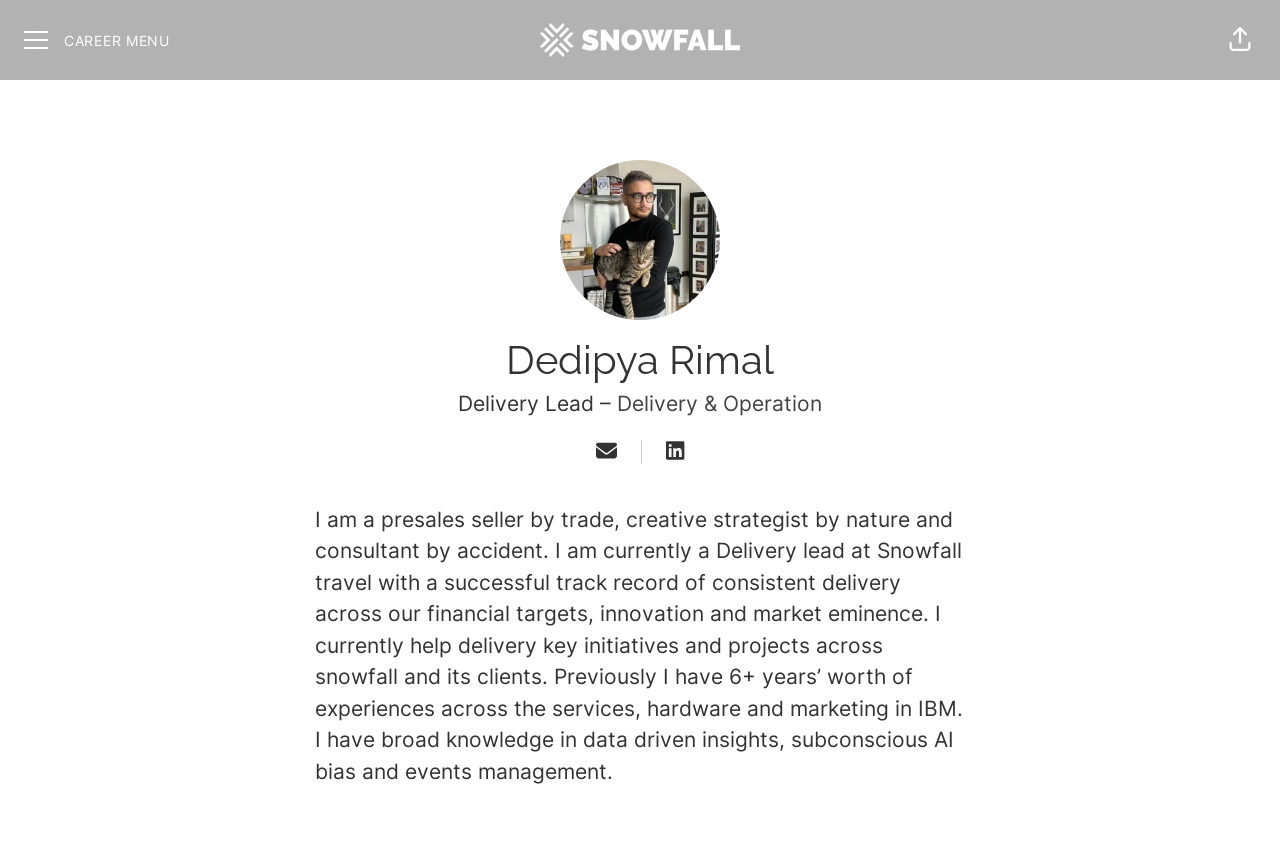Offer an in-depth caption of the entire webpage.

This webpage appears to be a personal profile page, specifically for Dedipya Rimal, who is a Delivery Lead at Snowfall travel. At the top of the page, there is a header section that spans the entire width, containing a "CAREER MENU" button on the left, a link to the Snowfall career site in the middle, and a "Share page" button on the right. The Snowfall career site link is accompanied by a small image.

Below the header section, there is a circular image of Dedipya Rimal, positioned slightly to the left of center. Above the image, there is a heading with the name "Dedipya Rimal". To the right of the image, there is a brief description of Dedipya's current role, "Delivery Lead –", followed by a link to "Delivery & Operation".

Underneath the image and description, there are two buttons, "Email" and "LinkedIn", positioned side by side. Below these buttons, there is a lengthy paragraph of text that summarizes Dedipya's professional background, including their experience as a presales seller, creative strategist, and consultant, as well as their current role at Snowfall travel and previous experience at IBM.